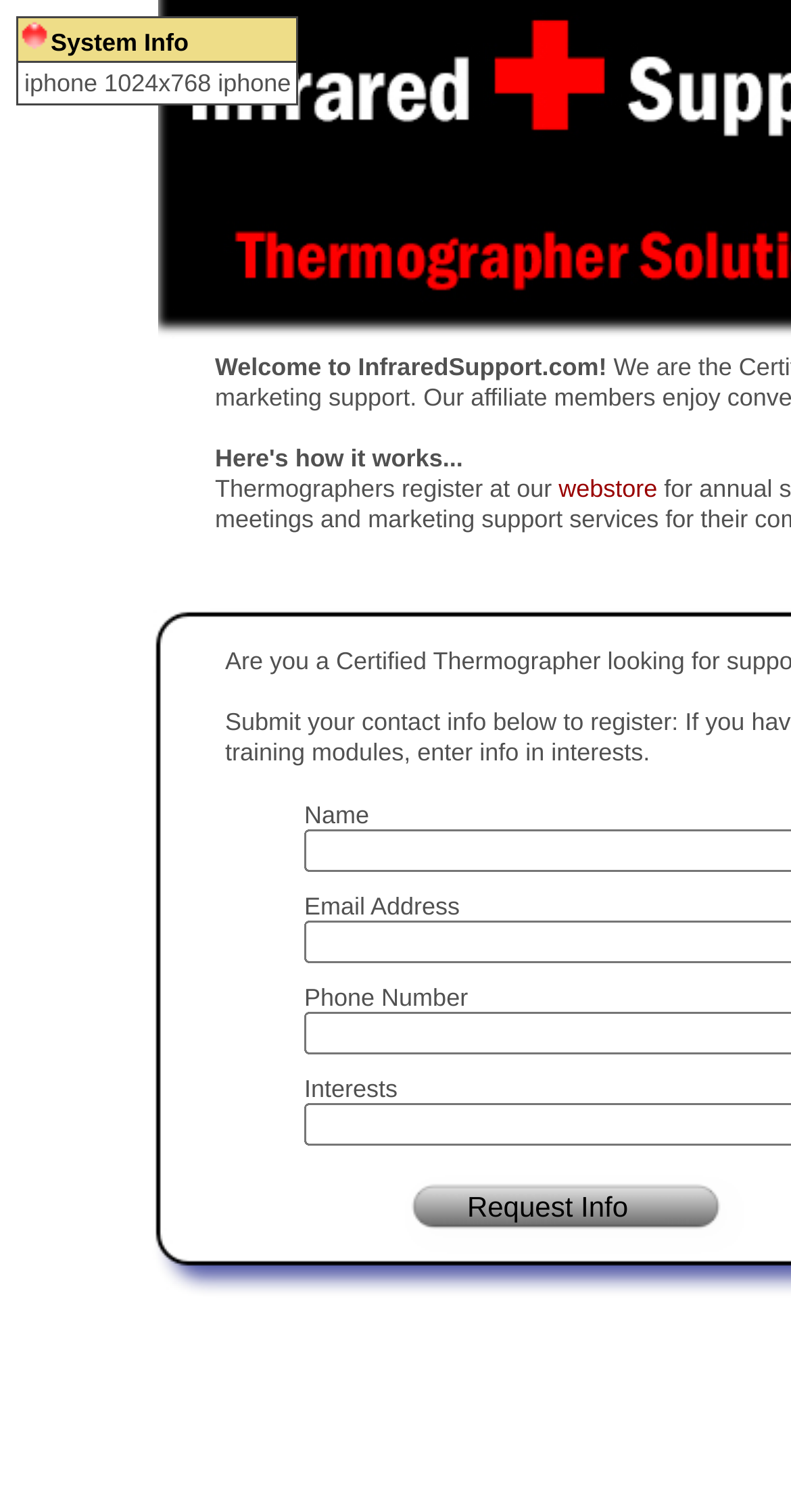Answer the following in one word or a short phrase: 
What is the device type mentioned on the page?

iPhone